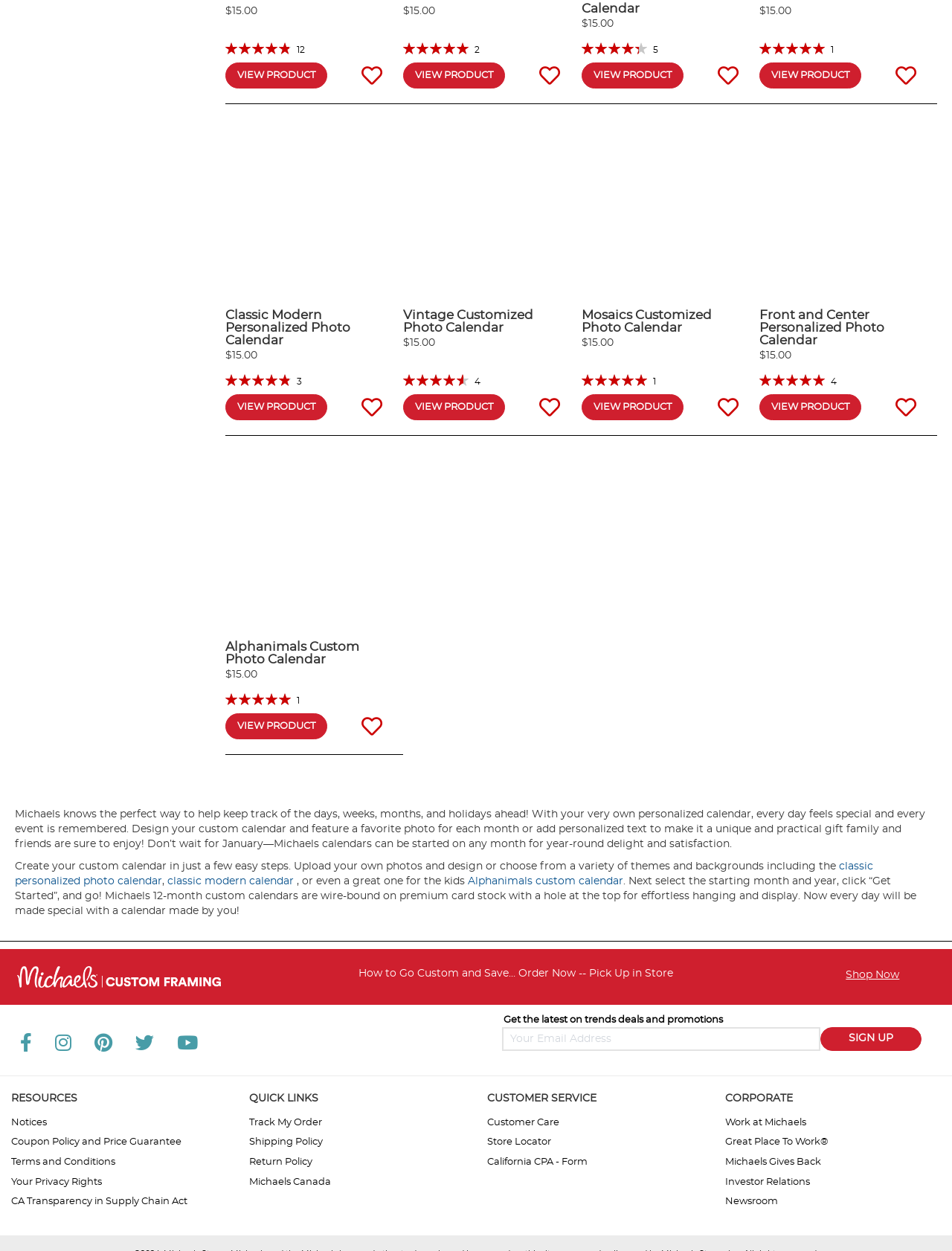Given the element description Classic Modern Personalized Photo Calendar, predict the bounding box coordinates for the UI element in the webpage screenshot. The format should be (top-left x, top-left y, bottom-right x, bottom-right y), and the values should be between 0 and 1.

[0.237, 0.247, 0.368, 0.277]